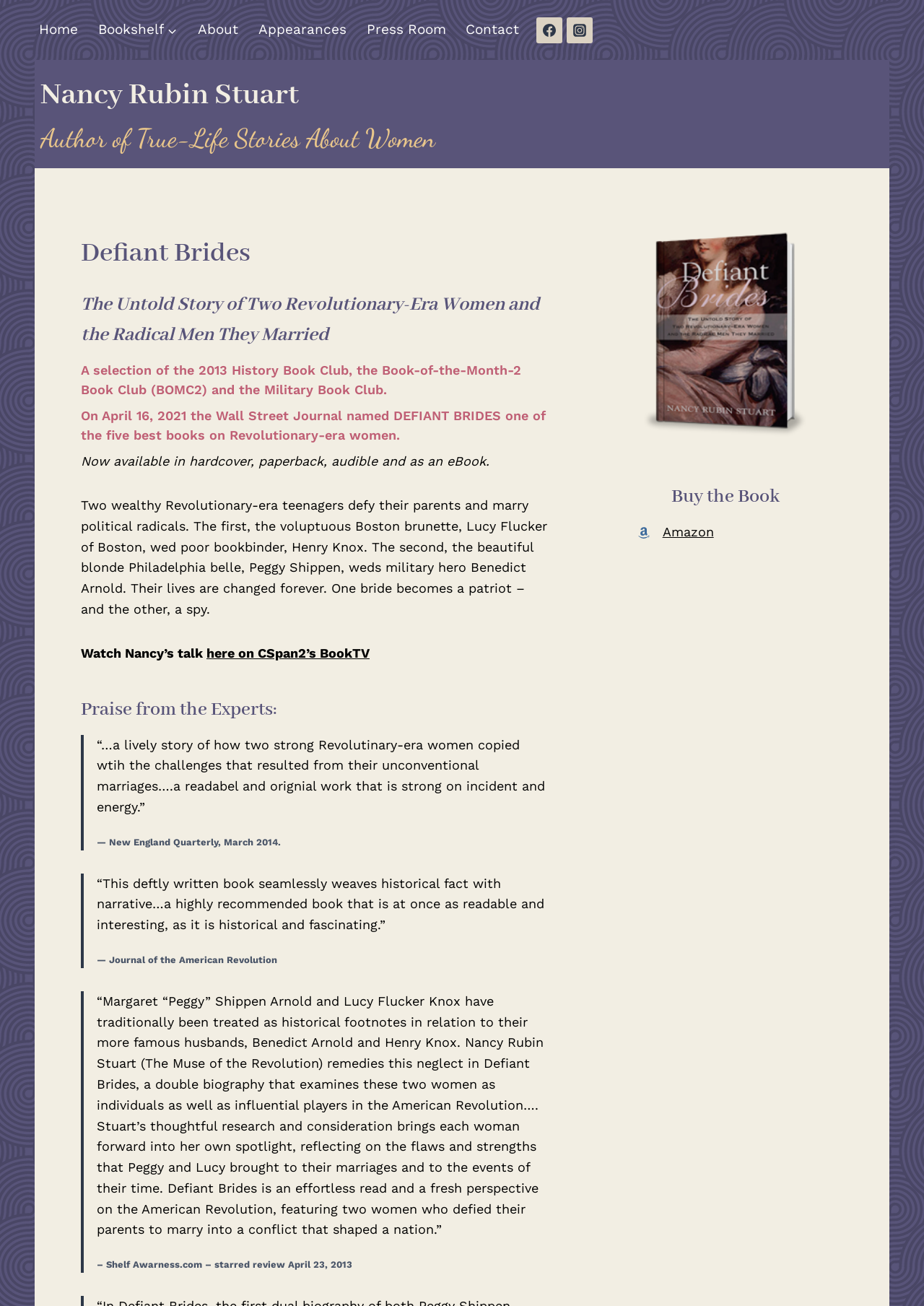What is the title of the book?
Refer to the image and provide a thorough answer to the question.

I found the answer by looking at the heading 'Defiant Brides' and the figure 'Book cover for Defiant Brides', which suggests that 'Defiant Brides' is the title of the book.